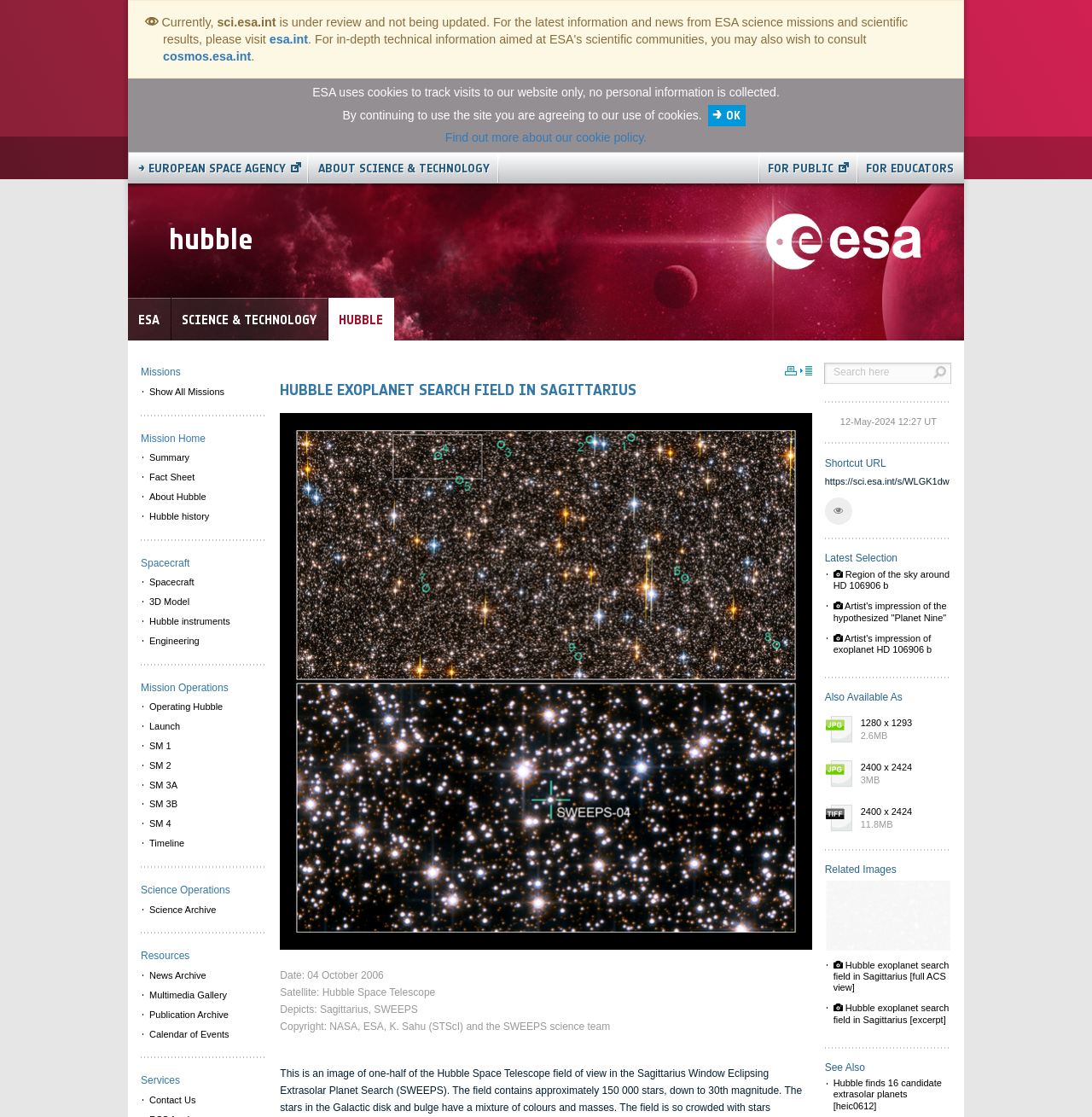Give a one-word or short phrase answer to the question: 
How many menu items are there under 'Mission Operations'?

9